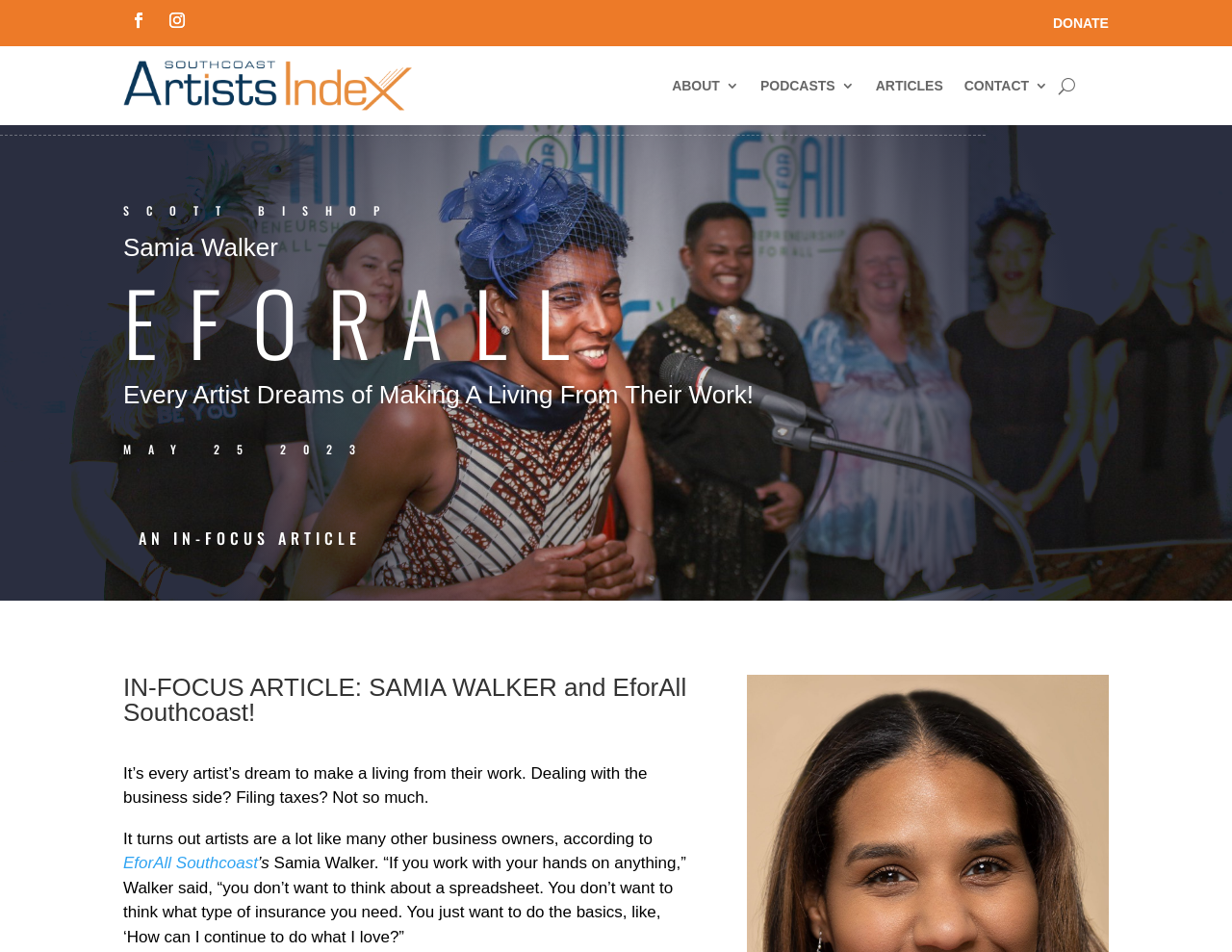Please indicate the bounding box coordinates of the element's region to be clicked to achieve the instruction: "View the PODCASTS". Provide the coordinates as four float numbers between 0 and 1, i.e., [left, top, right, bottom].

[0.617, 0.083, 0.694, 0.105]